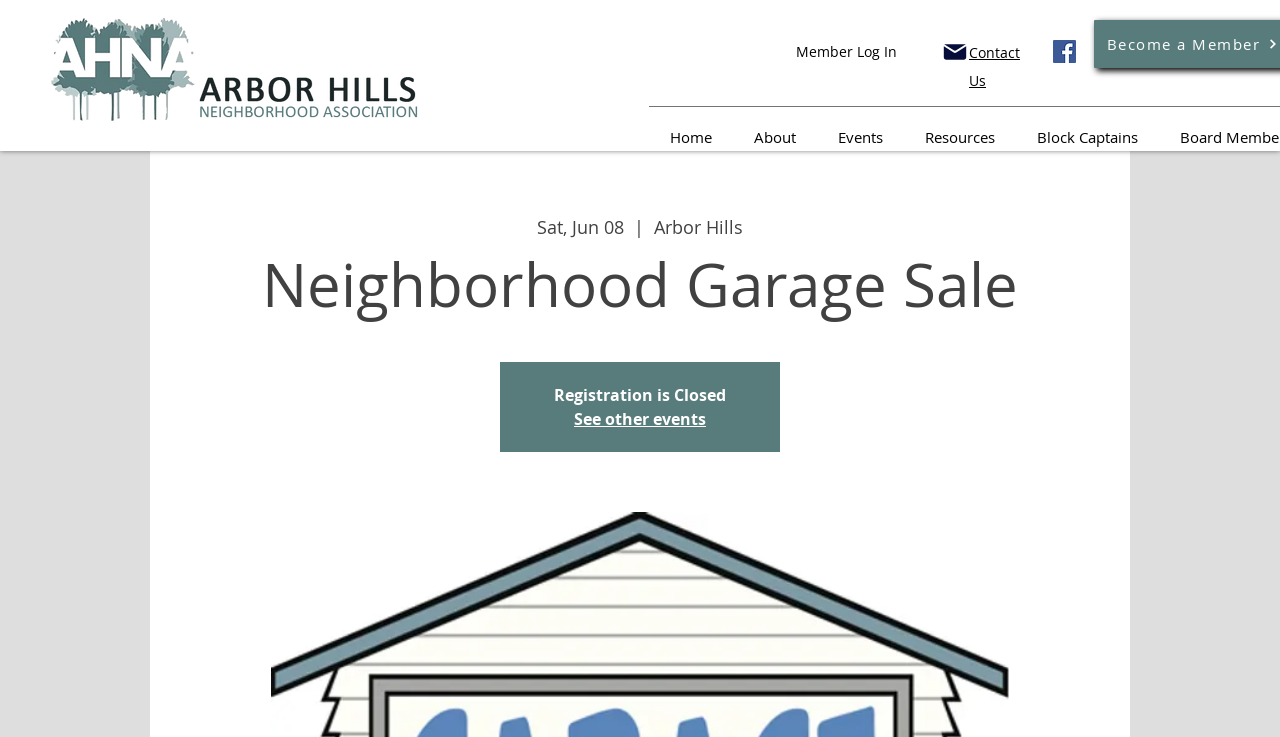Using the webpage screenshot, locate the HTML element that fits the following description and provide its bounding box: "Member Log In".

[0.611, 0.048, 0.712, 0.09]